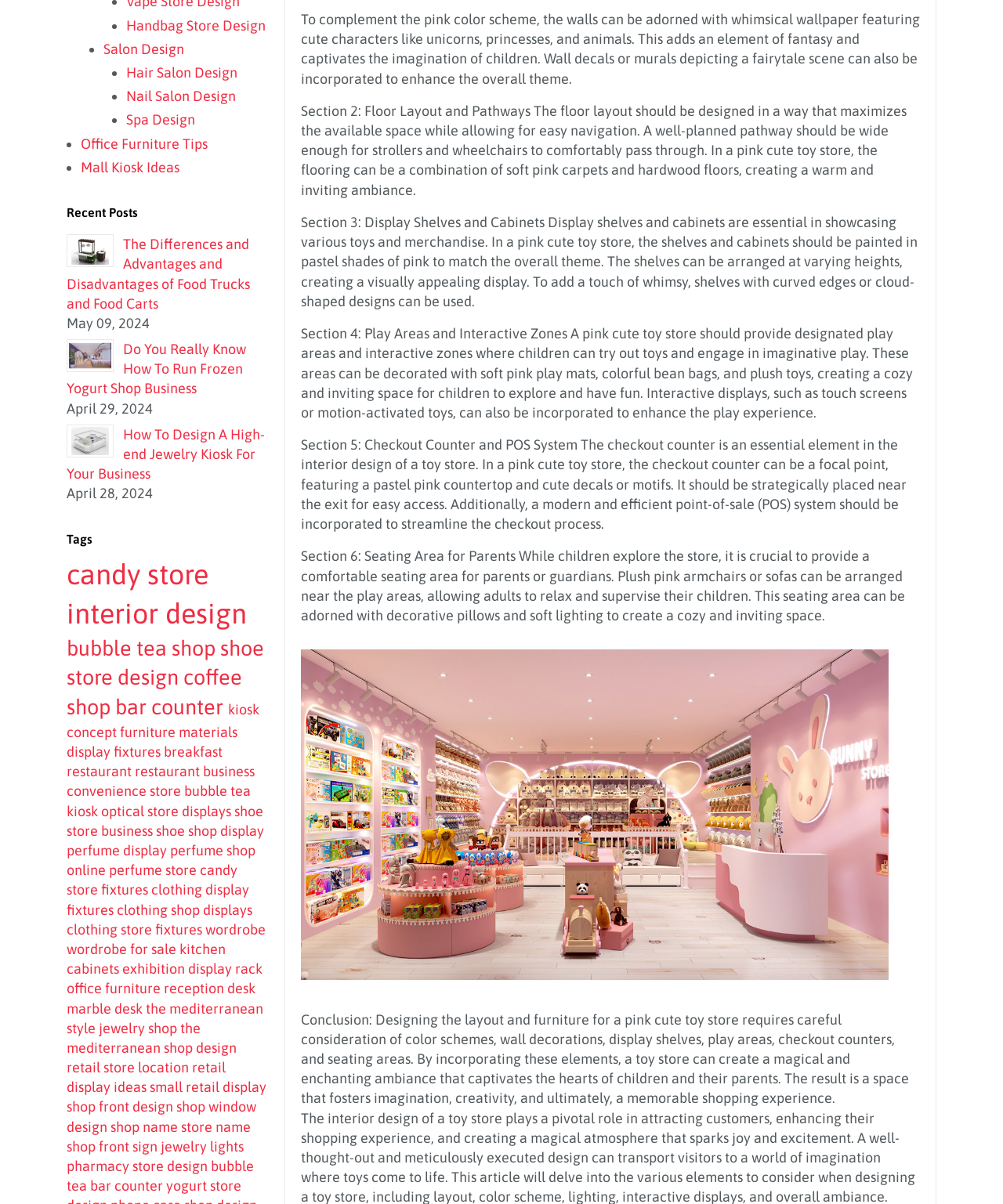Show the bounding box coordinates for the HTML element as described: "kiosk concept".

[0.066, 0.582, 0.259, 0.615]